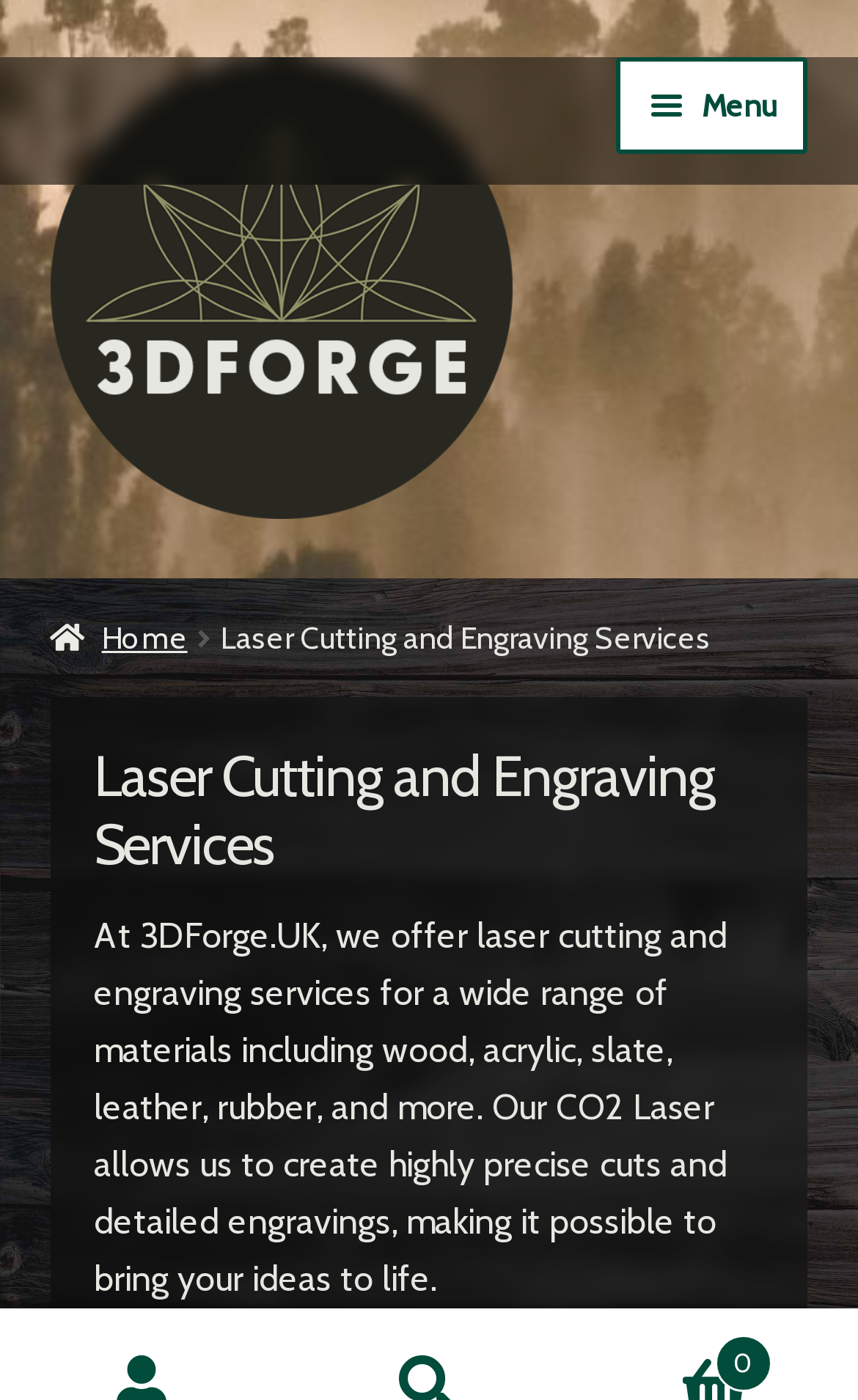Determine the heading of the webpage and extract its text content.

Laser Cutting and Engraving Services